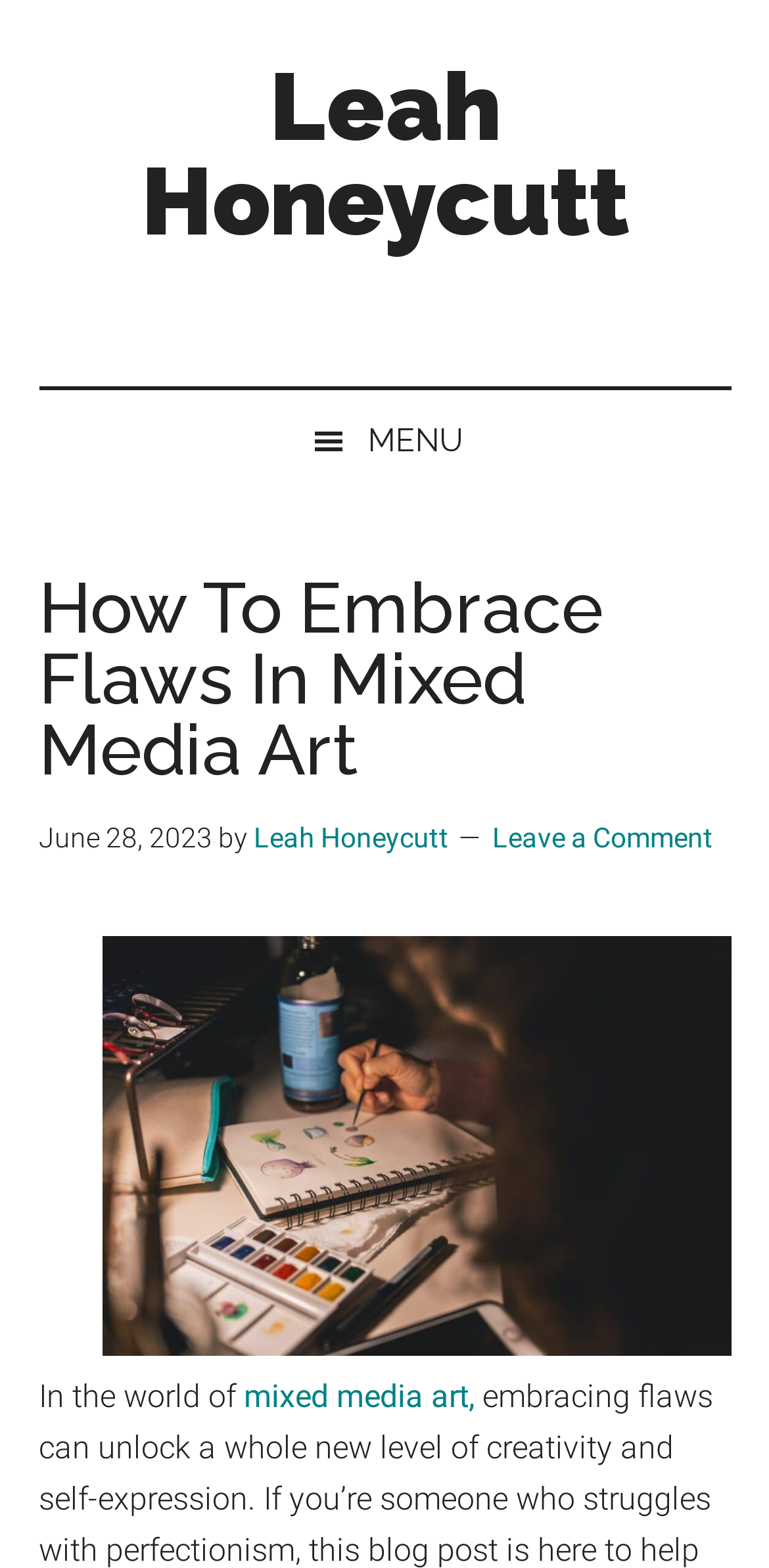Locate the headline of the webpage and generate its content.

How To Embrace Flaws In Mixed Media Art